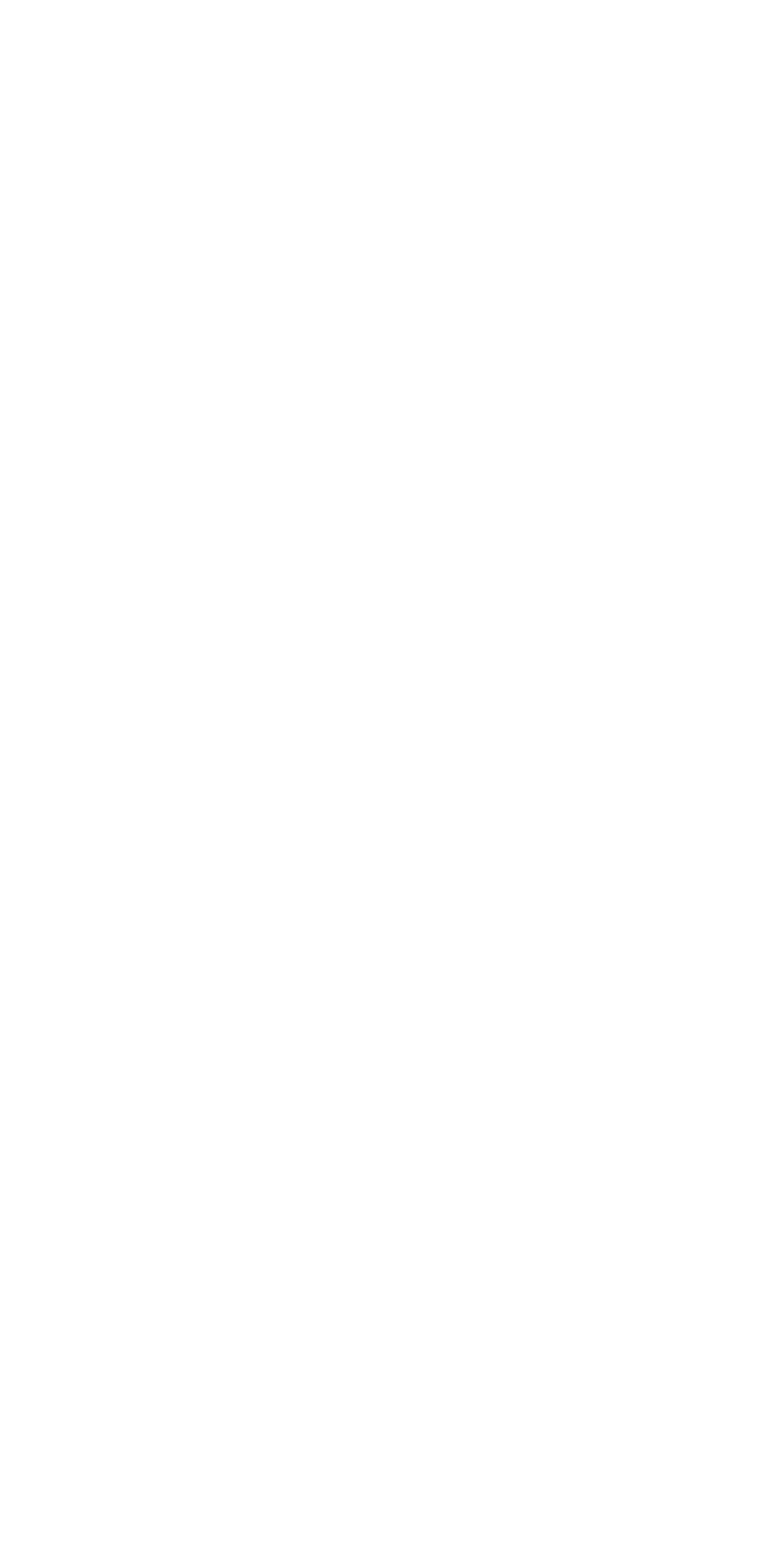Pinpoint the bounding box coordinates of the element you need to click to execute the following instruction: "Explore facilities". The bounding box should be represented by four float numbers between 0 and 1, in the format [left, top, right, bottom].

[0.403, 0.743, 0.567, 0.771]